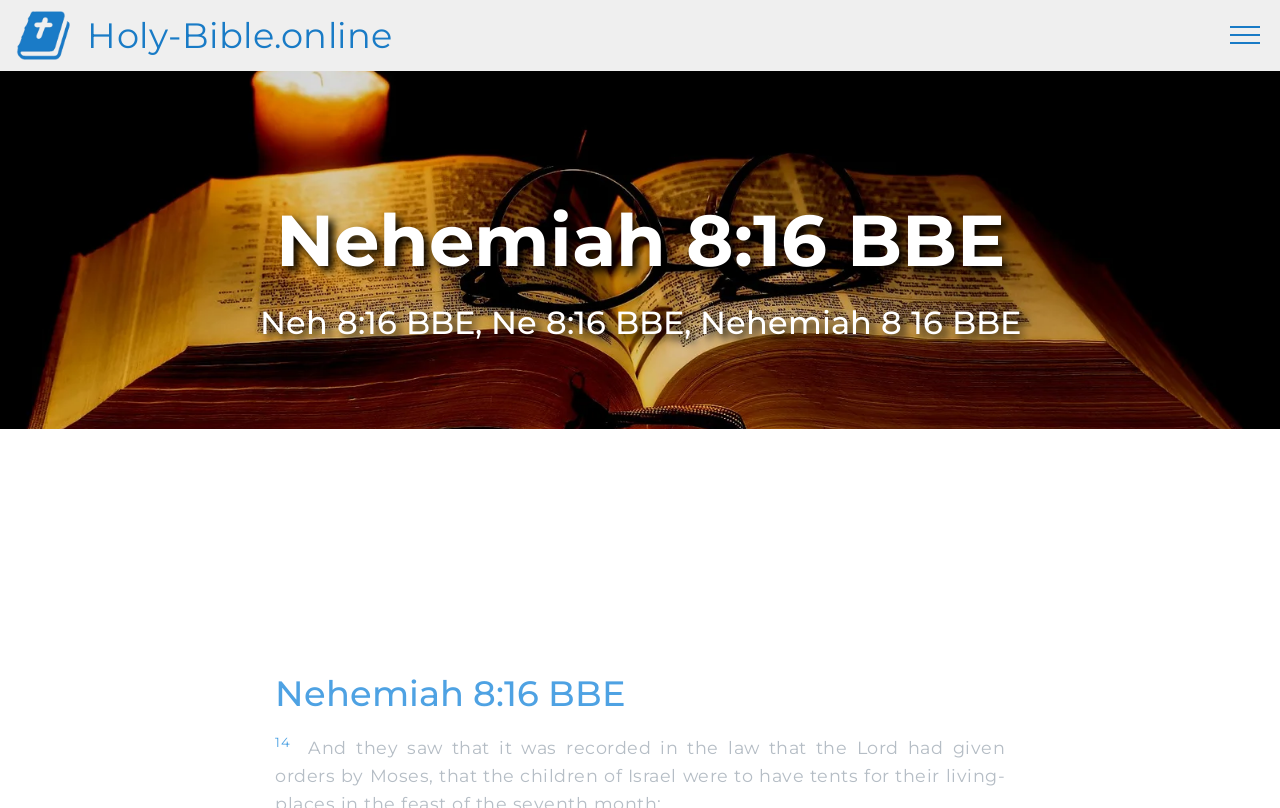Locate the bounding box of the UI element with the following description: "Holy-Bible.online".

[0.068, 0.017, 0.307, 0.07]